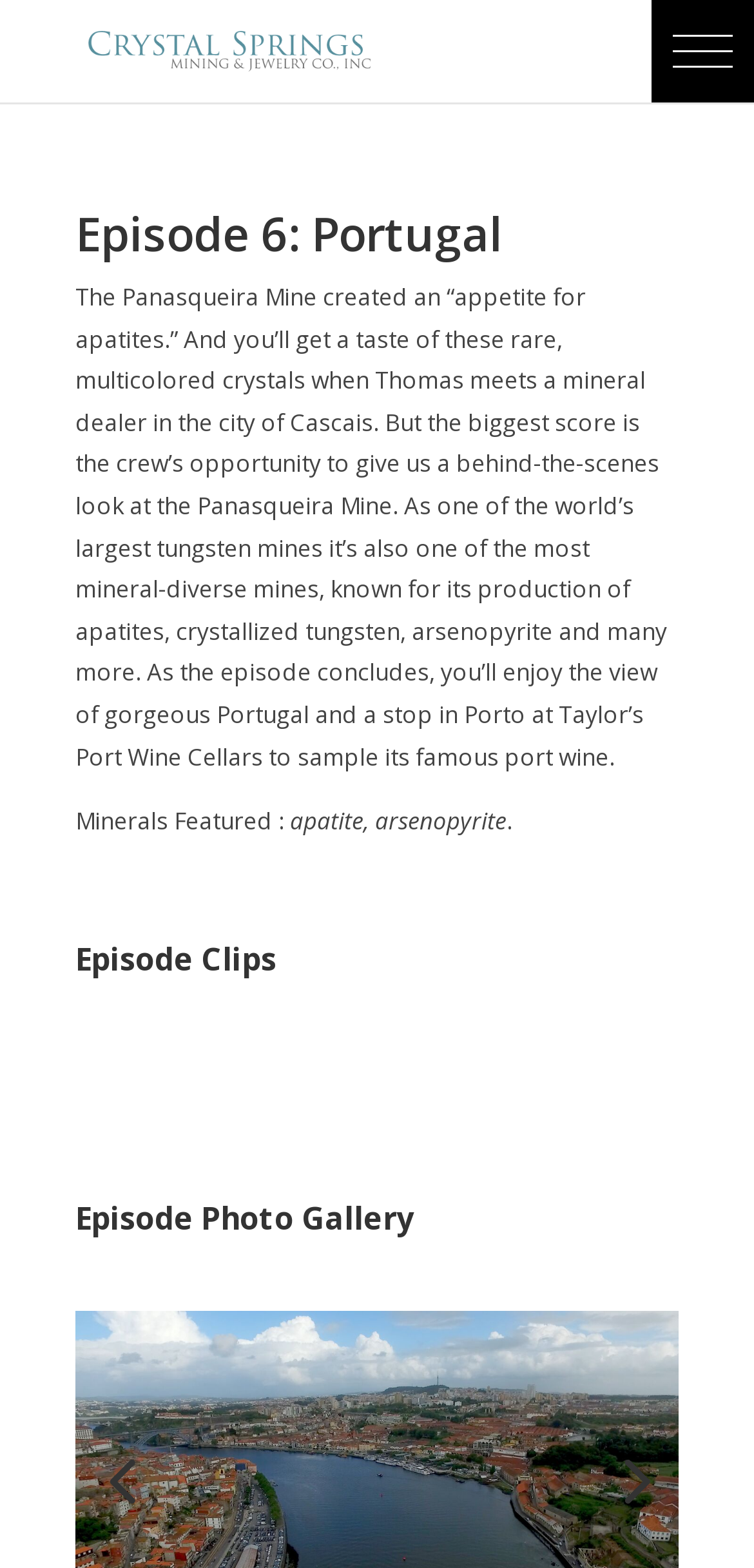Reply to the question with a single word or phrase:
What is the city where Thomas meets a mineral dealer?

Cascais